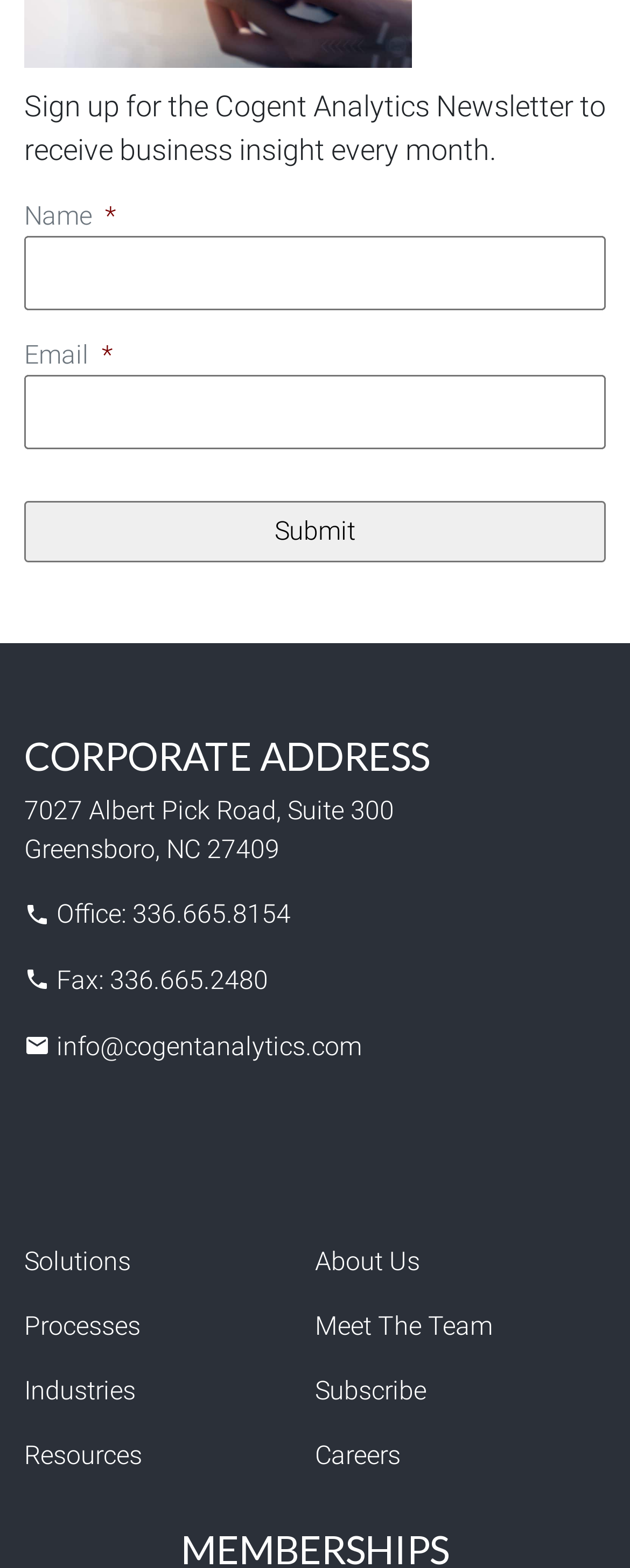Please identify the coordinates of the bounding box for the clickable region that will accomplish this instruction: "Click on the Solutions link".

[0.038, 0.795, 0.208, 0.815]